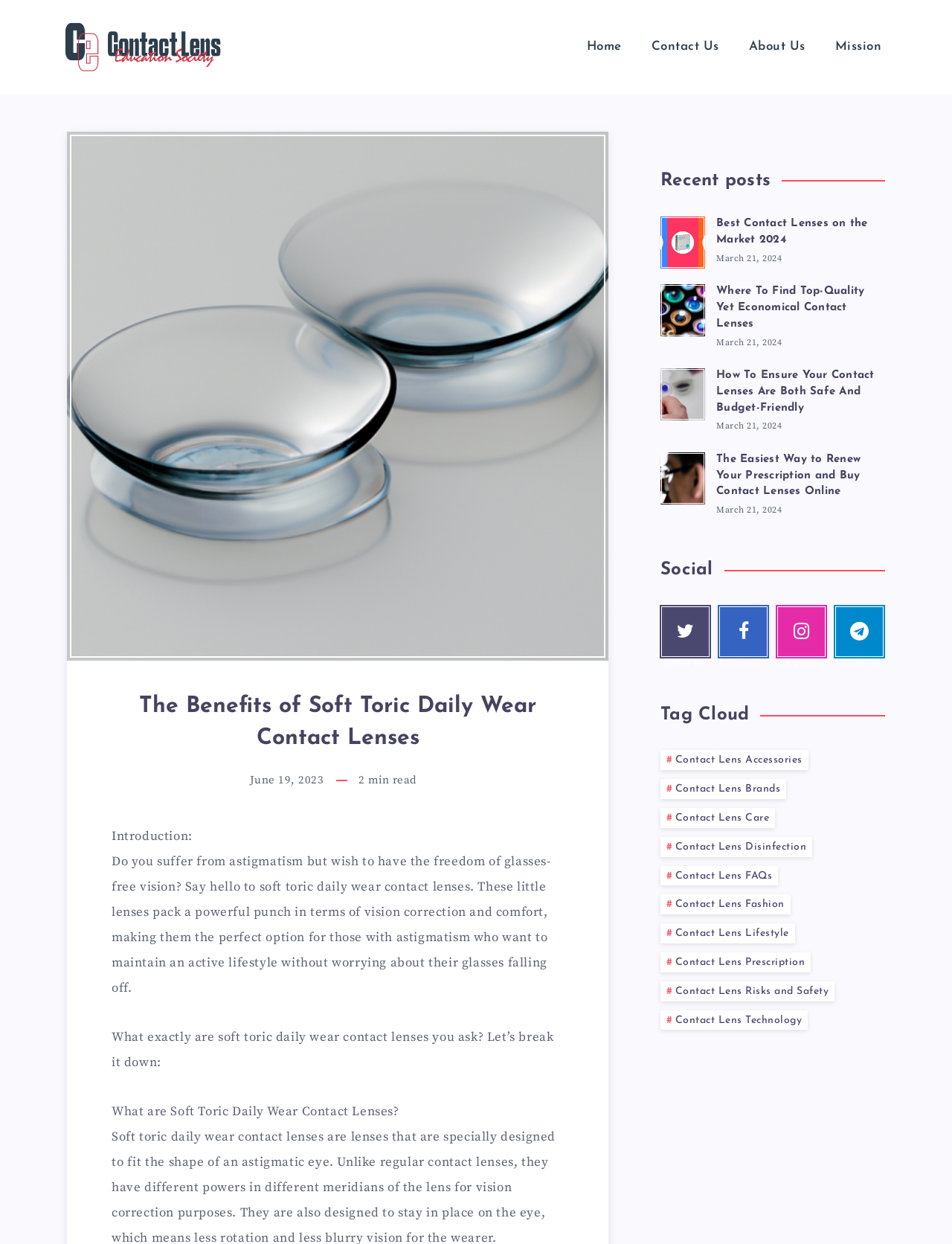What social media platforms are linked on this webpage?
Please elaborate on the answer to the question with detailed information.

The webpage has links to four social media platforms: Twitter, Facebook, Instagram, and Telegram, which are listed under the 'Social' heading.